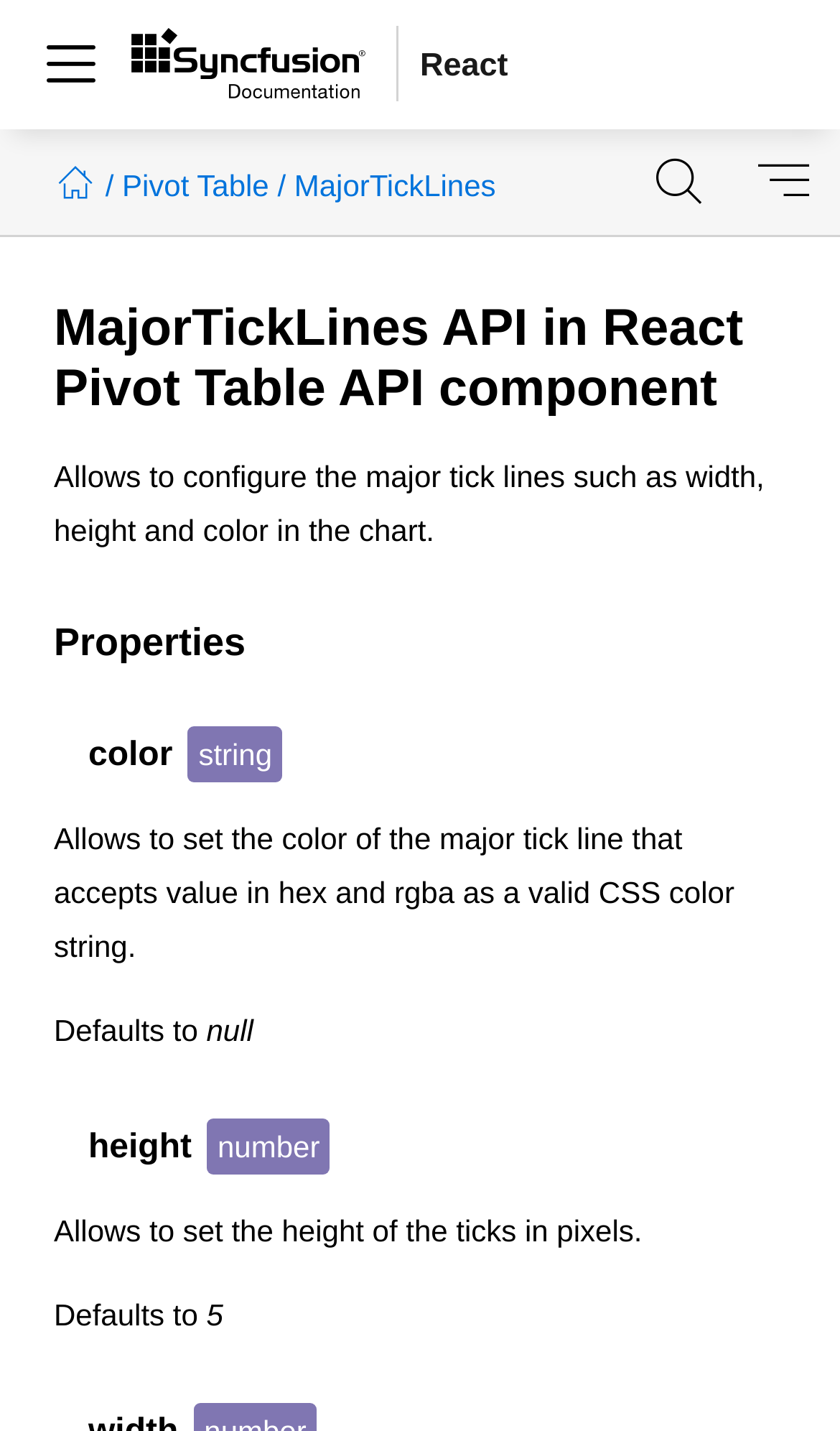Given the element description "parent_node: Properties aria-label="properties permalink"" in the screenshot, predict the bounding box coordinates of that UI element.

[0.013, 0.419, 0.064, 0.45]